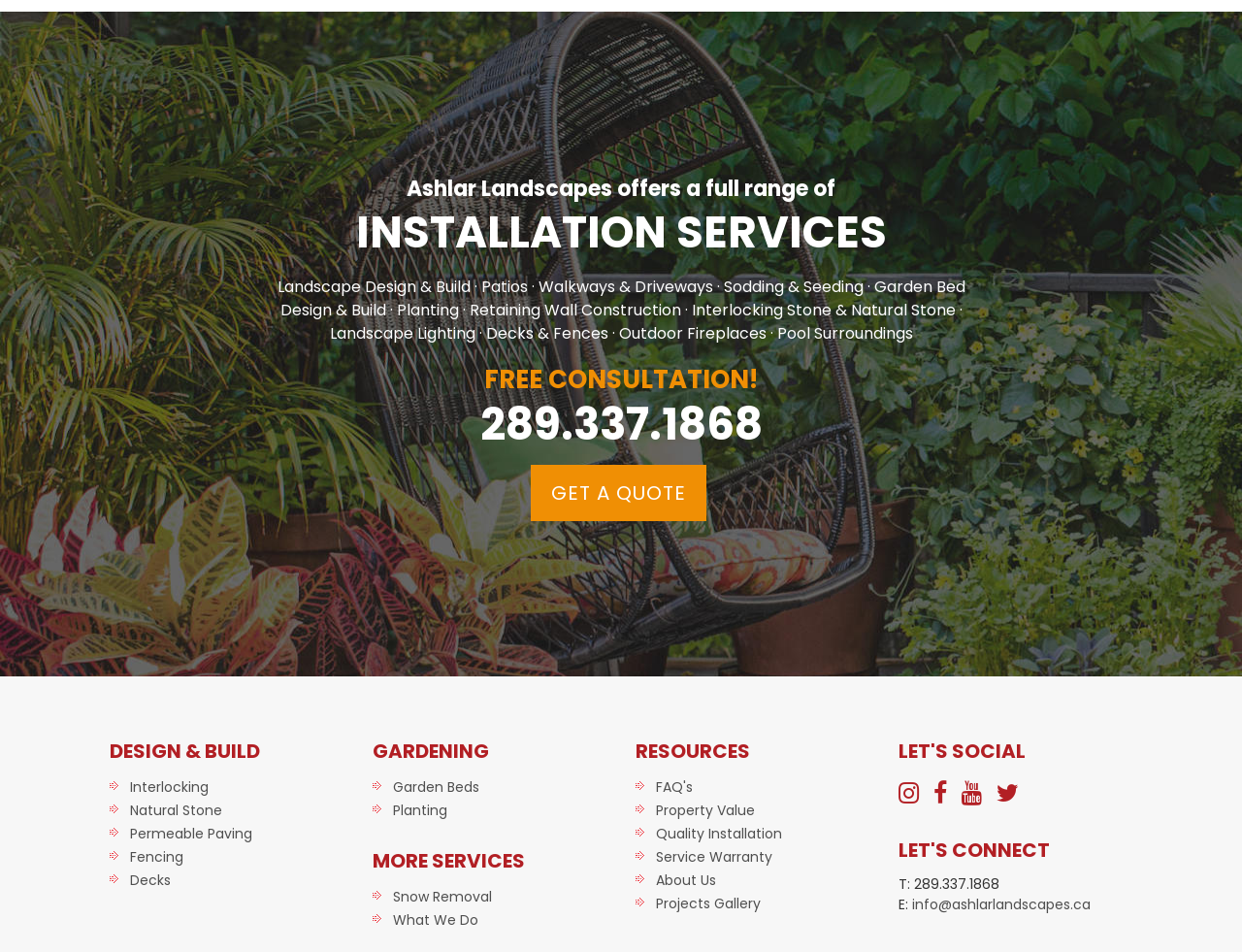What are the three main categories on the webpage?
Please use the image to deliver a detailed and complete answer.

The webpage is divided into three main categories: DESIGN & BUILD, GARDENING, and RESOURCES. These categories are represented by separate tables on the webpage, each containing links to related services and information.